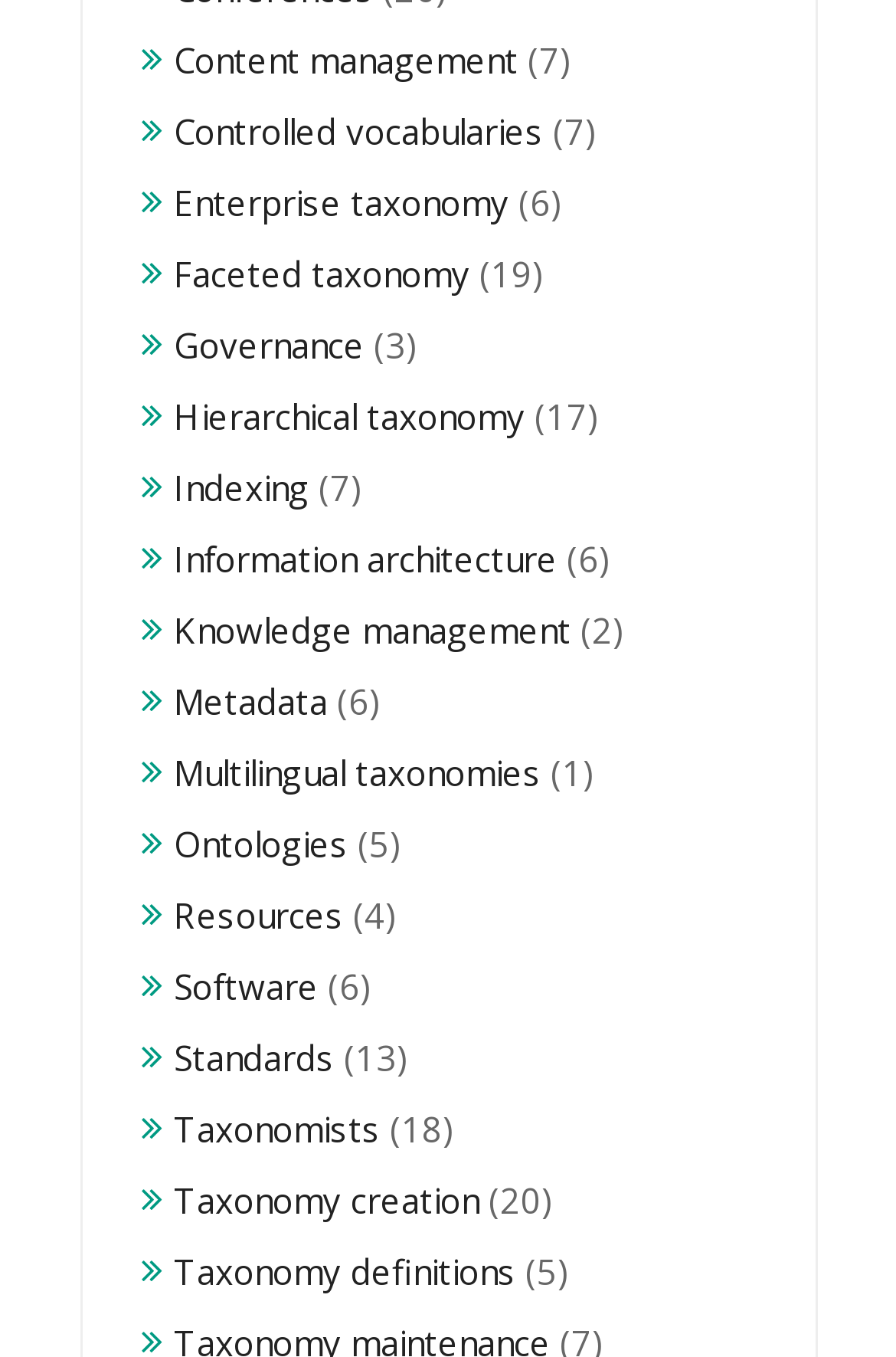How many characters are in the text of the 'Taxonomy definitions' link?
Please use the visual content to give a single word or phrase answer.

20